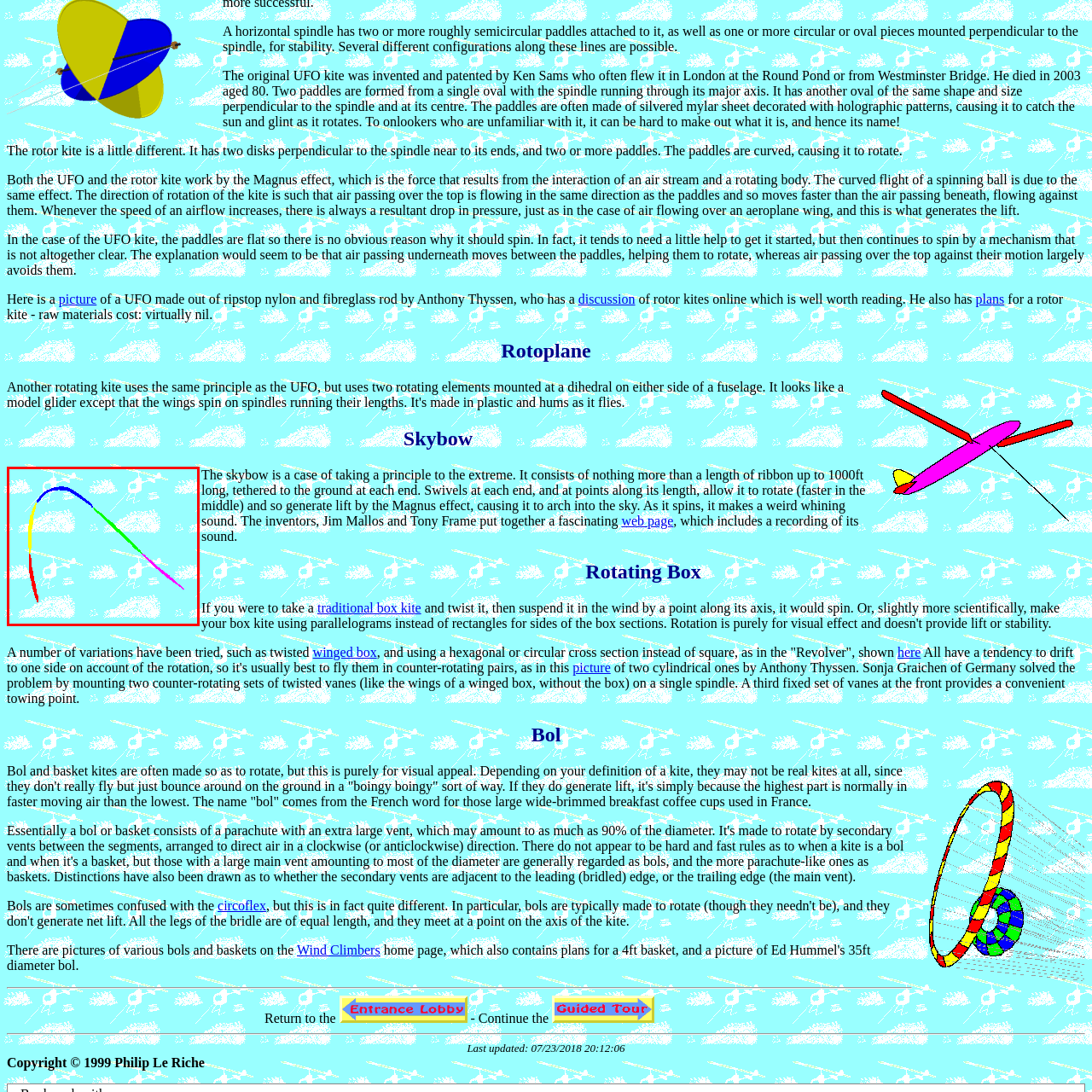Who invented the Skybow kite?
Examine the image within the red bounding box and give a comprehensive response.

The caption credits the invention of the Skybow kite to Jim Mallos and Tony Frame, showcasing their imaginative engineering and flight principles.